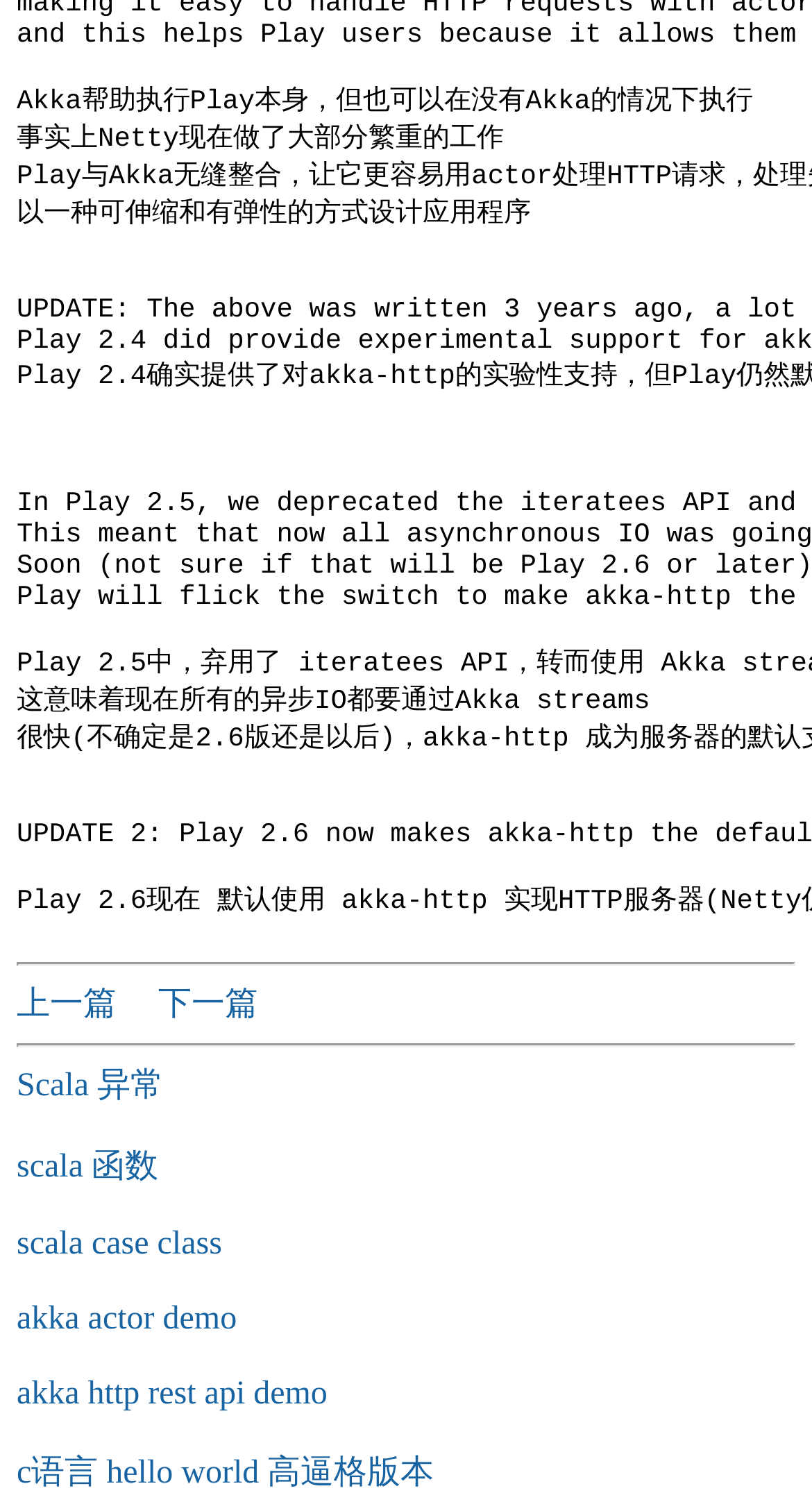Highlight the bounding box coordinates of the element you need to click to perform the following instruction: "go to next page."

[0.195, 0.657, 0.318, 0.681]